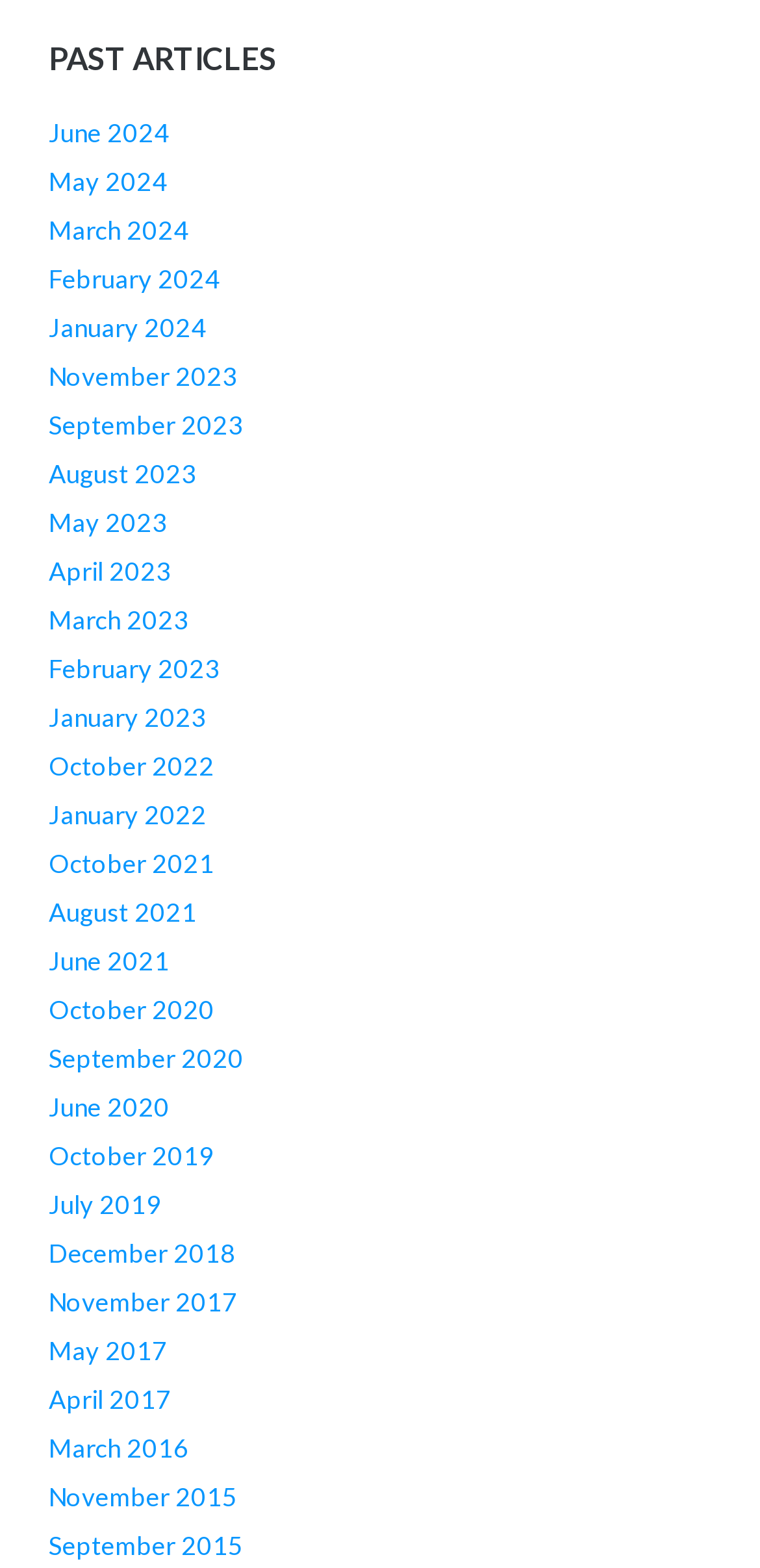Please answer the following question using a single word or phrase: 
How many months are available in 2024?

5